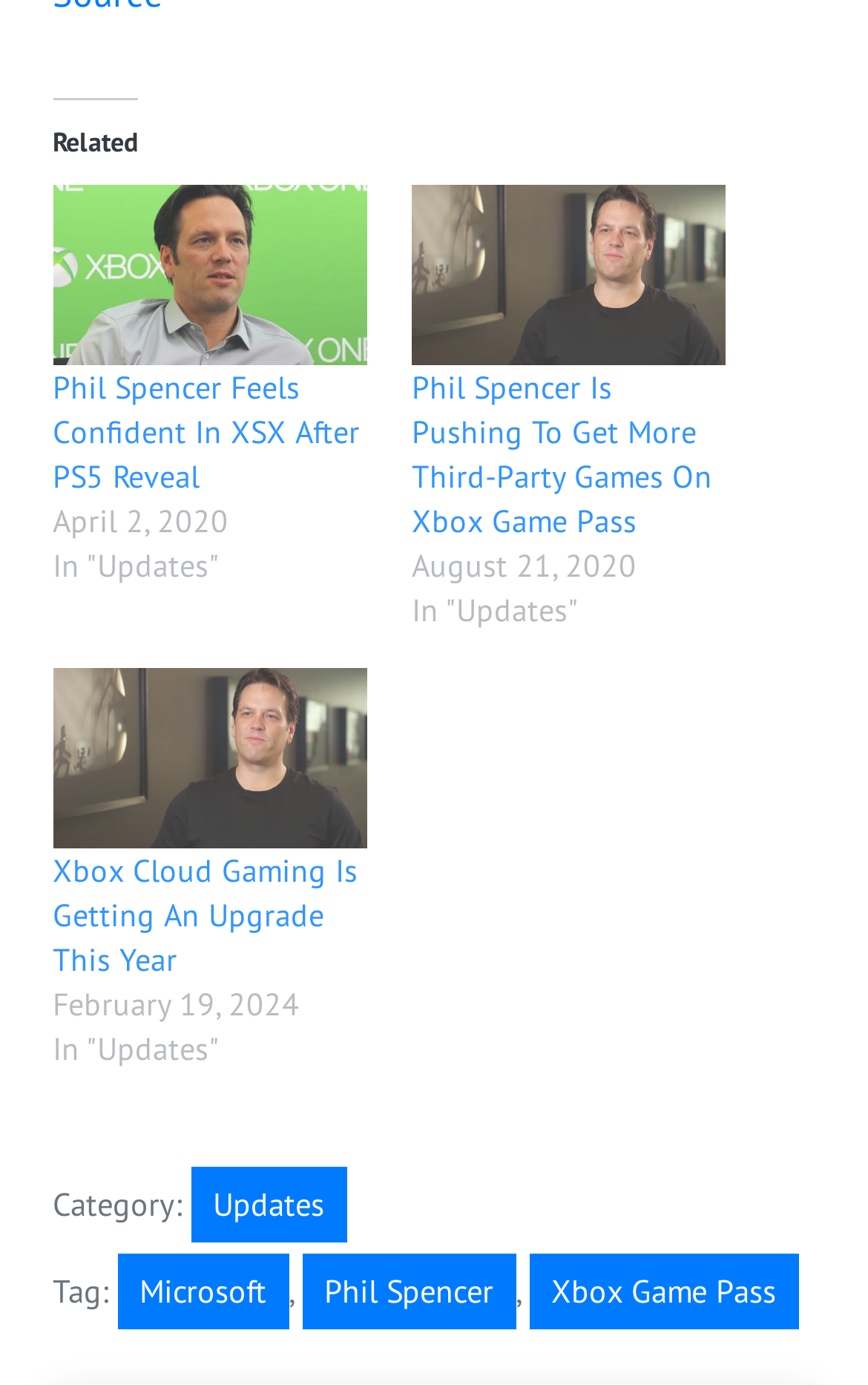Please determine the bounding box coordinates, formatted as (top-left x, top-left y, bottom-right x, bottom-right y), with all values as floating point numbers between 0 and 1. Identify the bounding box of the region described as: Phil Spencer

[0.348, 0.905, 0.594, 0.96]